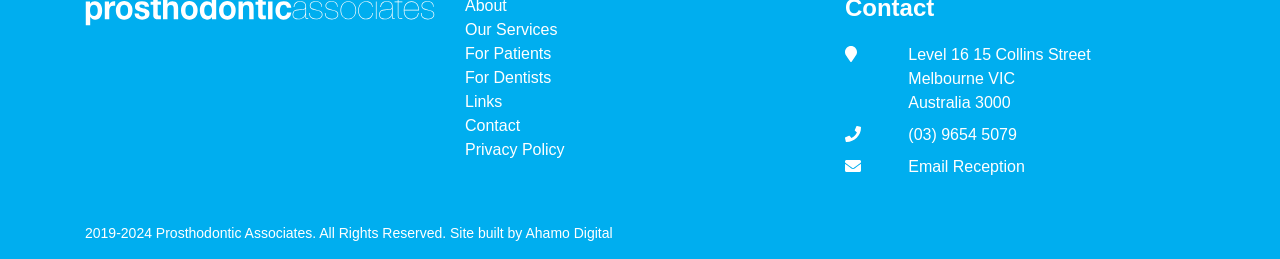Find the bounding box coordinates for the element that must be clicked to complete the instruction: "View 'For Patients'". The coordinates should be four float numbers between 0 and 1, indicated as [left, top, right, bottom].

[0.363, 0.175, 0.431, 0.241]